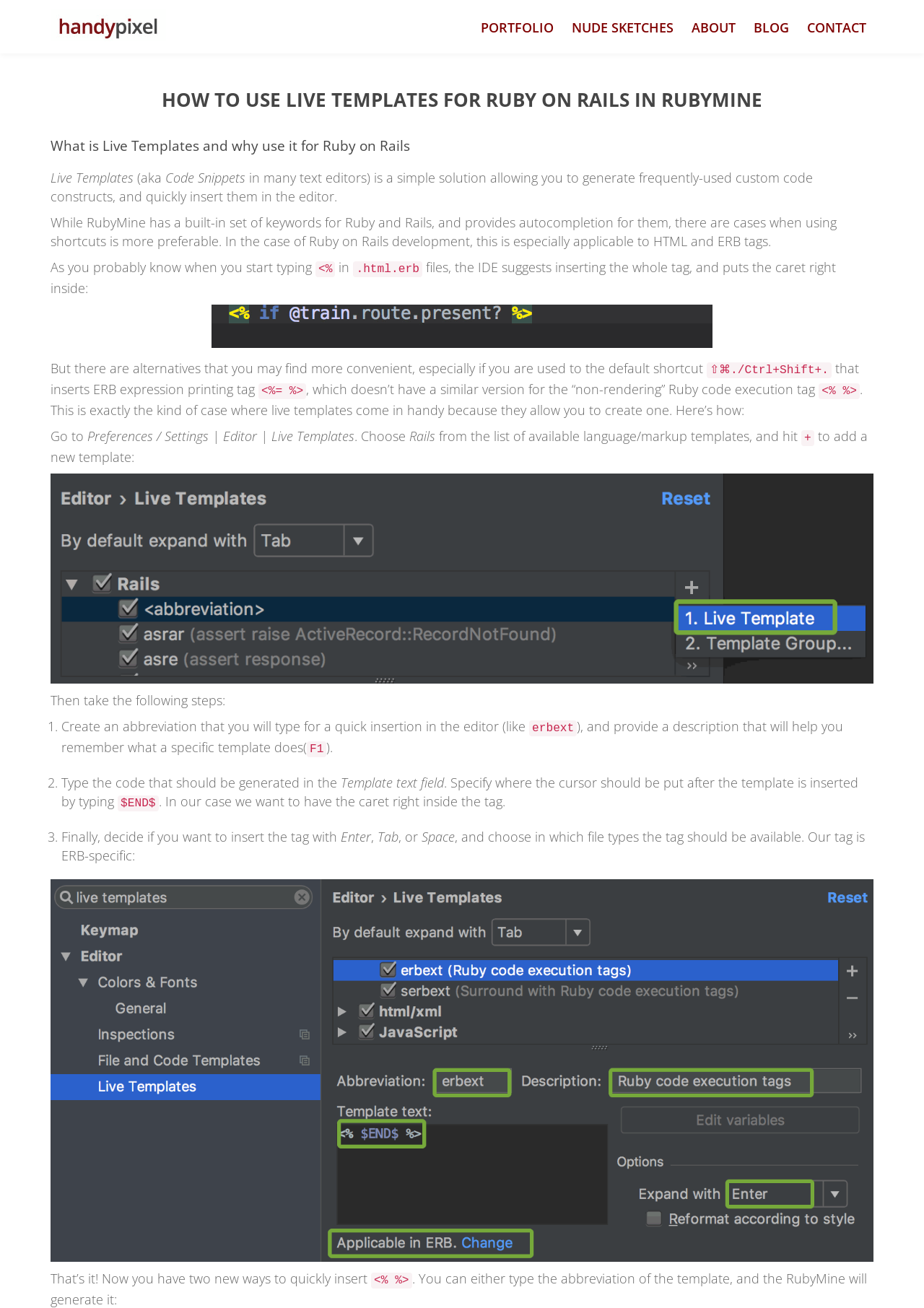Give the bounding box coordinates for the element described by: "Nude sketches".

[0.611, 0.008, 0.737, 0.034]